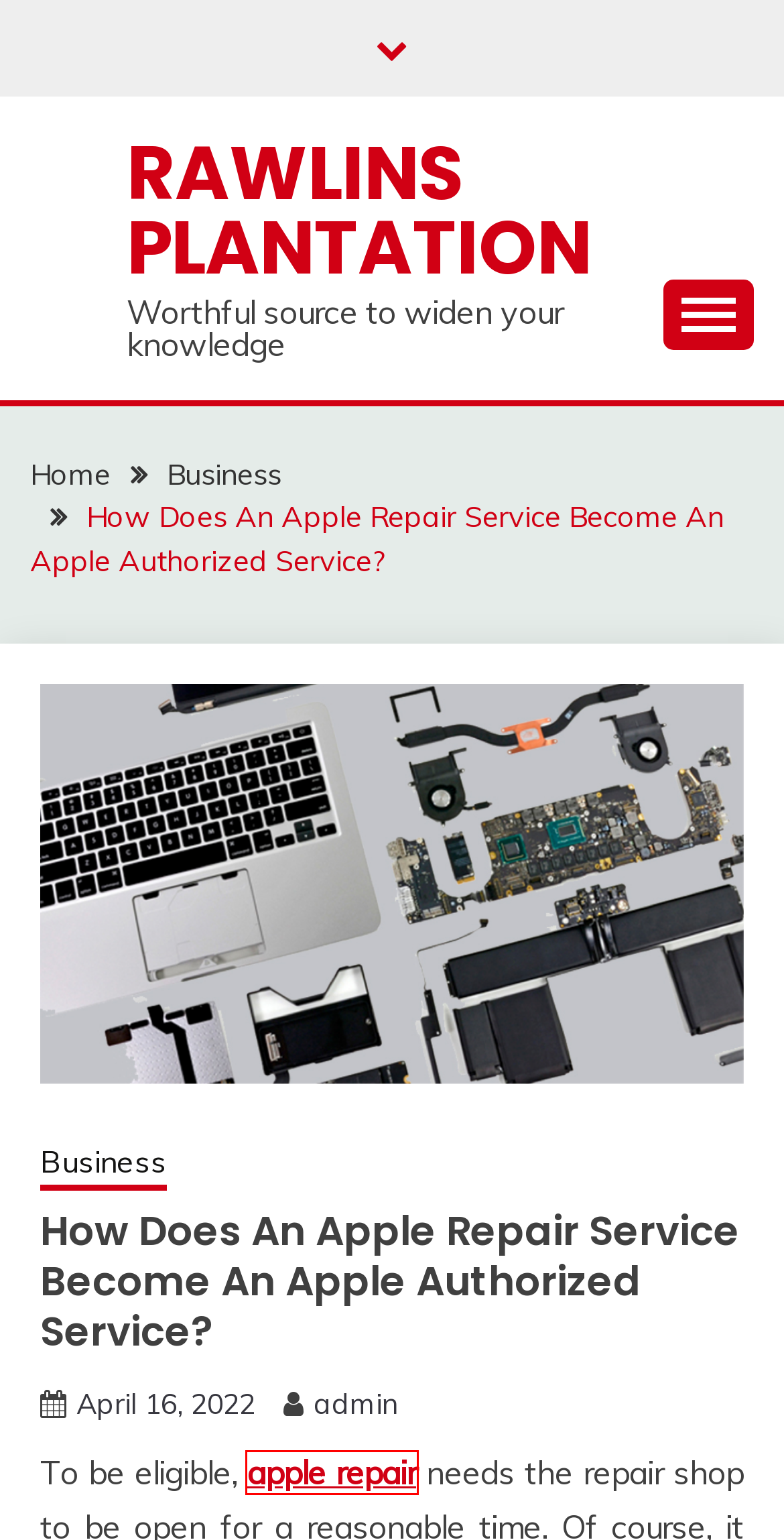Analyze the given webpage screenshot and identify the UI element within the red bounding box. Select the webpage description that best matches what you expect the new webpage to look like after clicking the element. Here are the candidates:
A. Artistic Photography Services for Unique Memories - Rawlins Plantation
B. Enduring Legend - Sharingan Eye Contacts in Naruto Legacy - Rawlins Plantation
C. Apple Repair Service in Singapore | Apple Repair Shop in Singapore
D. Employing A Private Chef Offers Delicious and Yummy Food - Rawlins Plantation
E. admin, Author at Rawlins Plantation
F. general Archives - Rawlins Plantation
G. Pet Archives - Rawlins Plantation
H. How Plastic Bulk Shipping Containers Support Eco-Friendly Practices - Rawlins Plantation

C